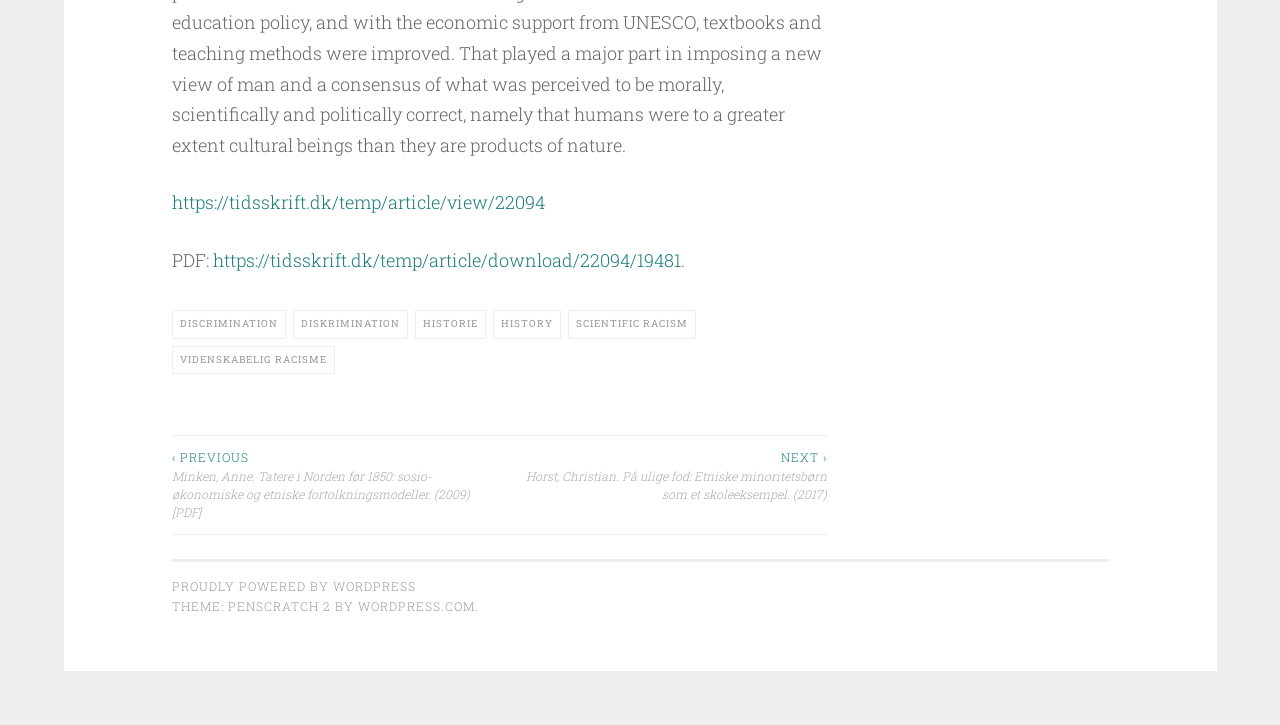Provide the bounding box coordinates of the HTML element described by the text: "Proudly powered by WordPress".

[0.134, 0.797, 0.325, 0.819]